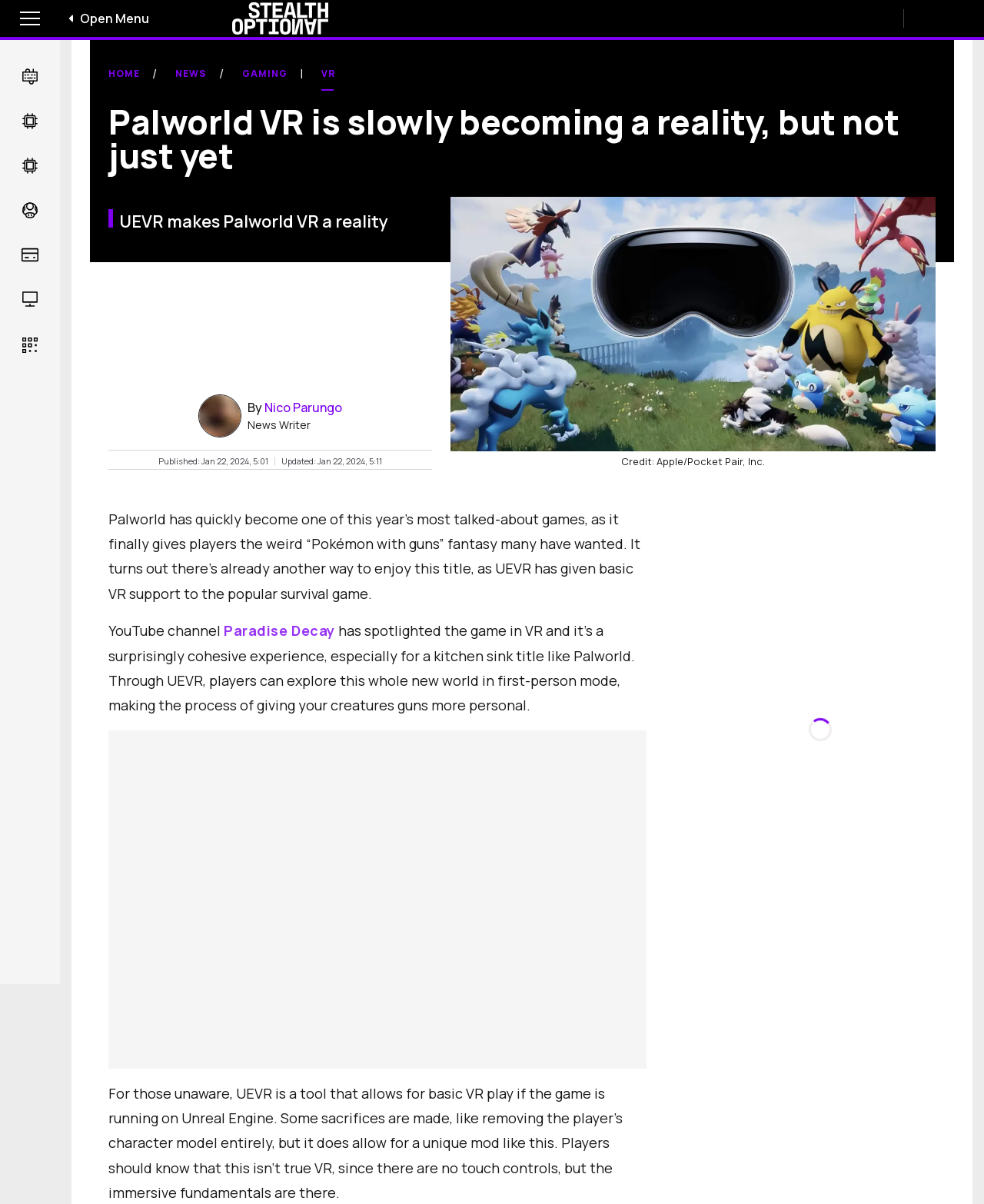Extract the bounding box for the UI element that matches this description: "Everything Else".

[0.012, 0.271, 0.048, 0.303]